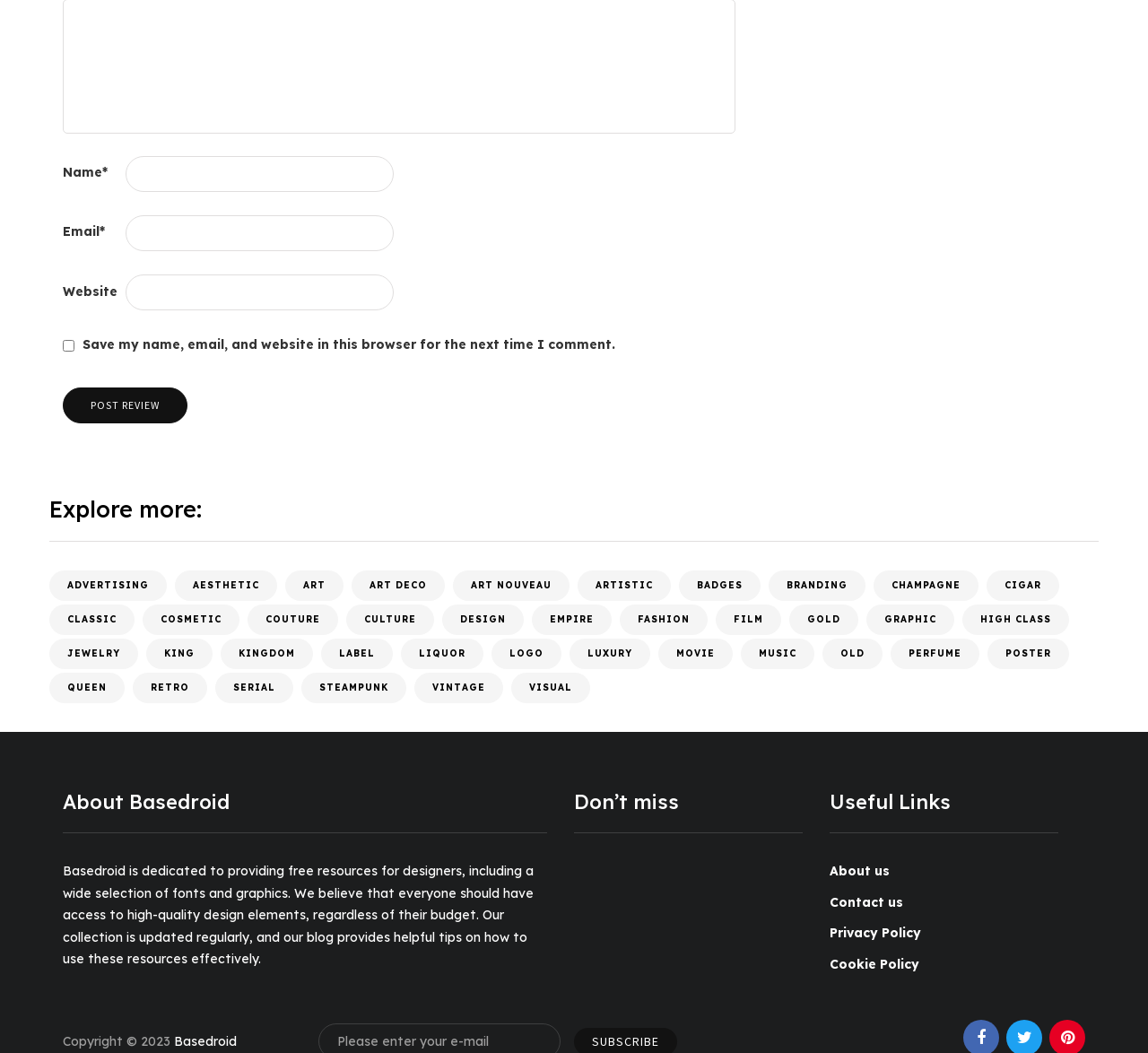Please determine the bounding box coordinates for the UI element described as: "parent_node: Name* name="author"".

[0.109, 0.148, 0.343, 0.182]